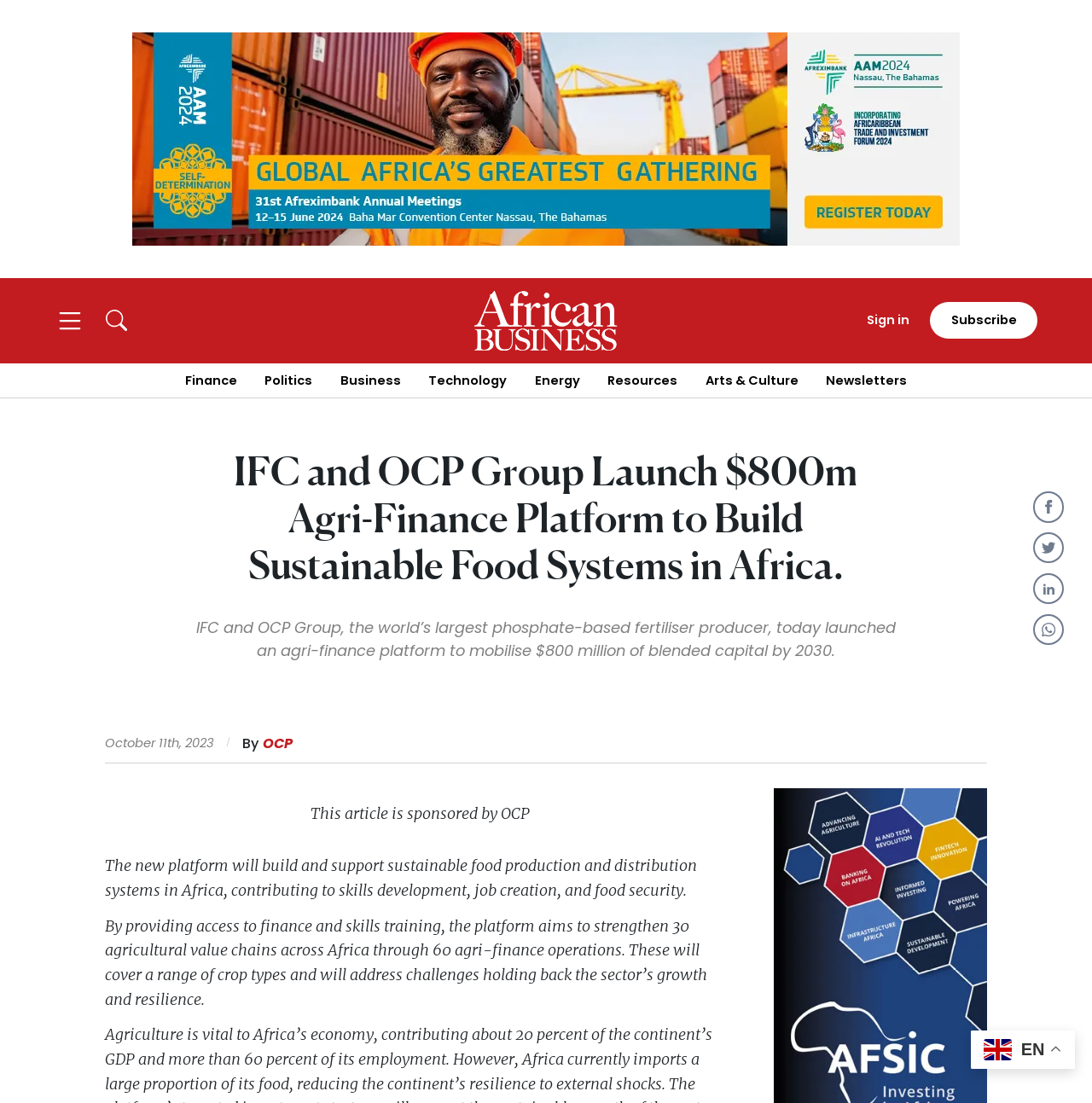What is the purpose of the agri-finance platform?
Refer to the image and offer an in-depth and detailed answer to the question.

The question is asking about the purpose of the agri-finance platform. From the webpage, we can see that the heading 'IFC and OCP Group Launch $800m Agri-Finance Platform to Build Sustainable Food Systems in Africa.' indicates that the purpose of the platform is to build sustainable food systems in Africa.